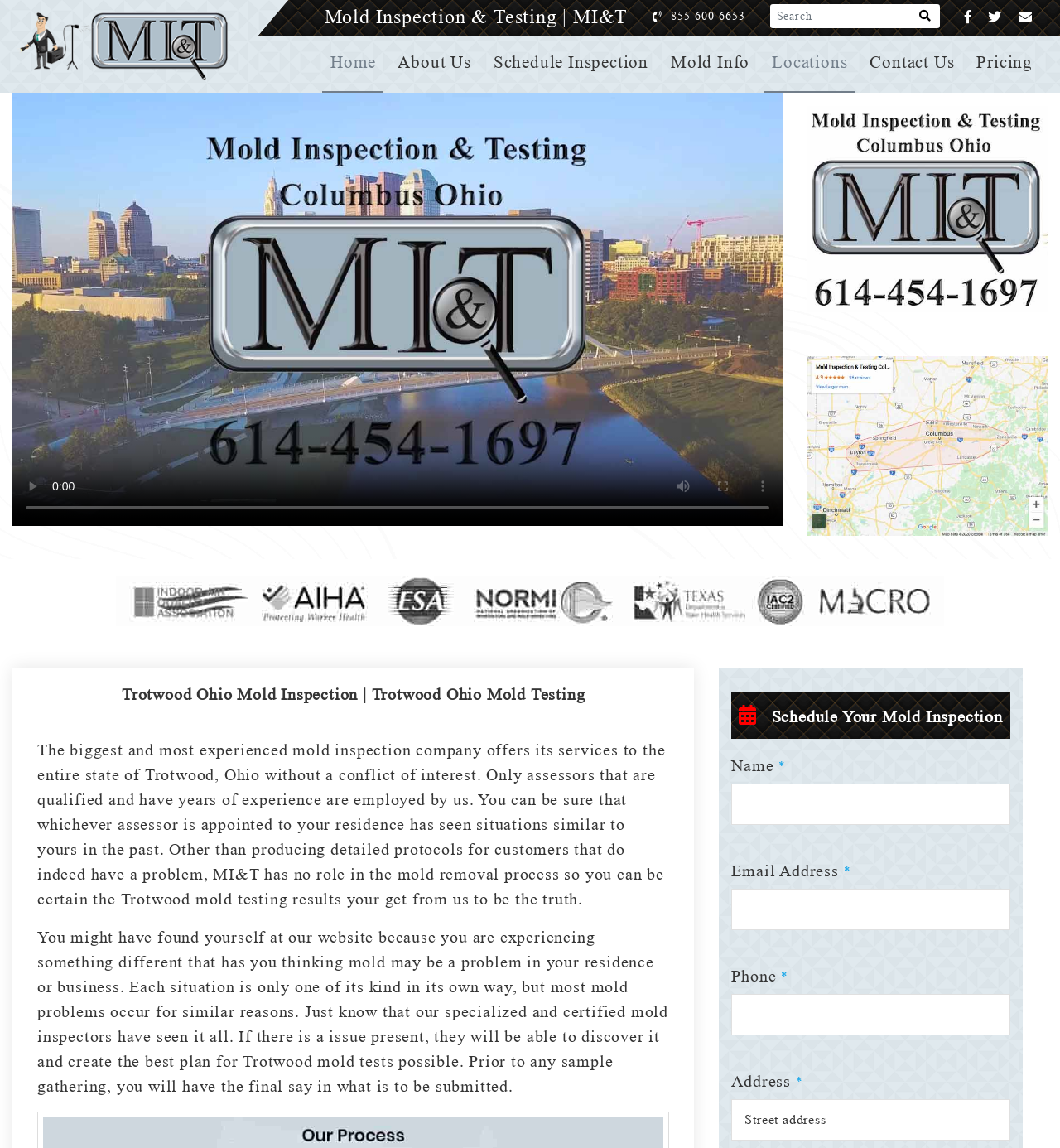Find and generate the main title of the webpage.

Trotwood Ohio Mold Inspection | Trotwood Ohio Mold Testing